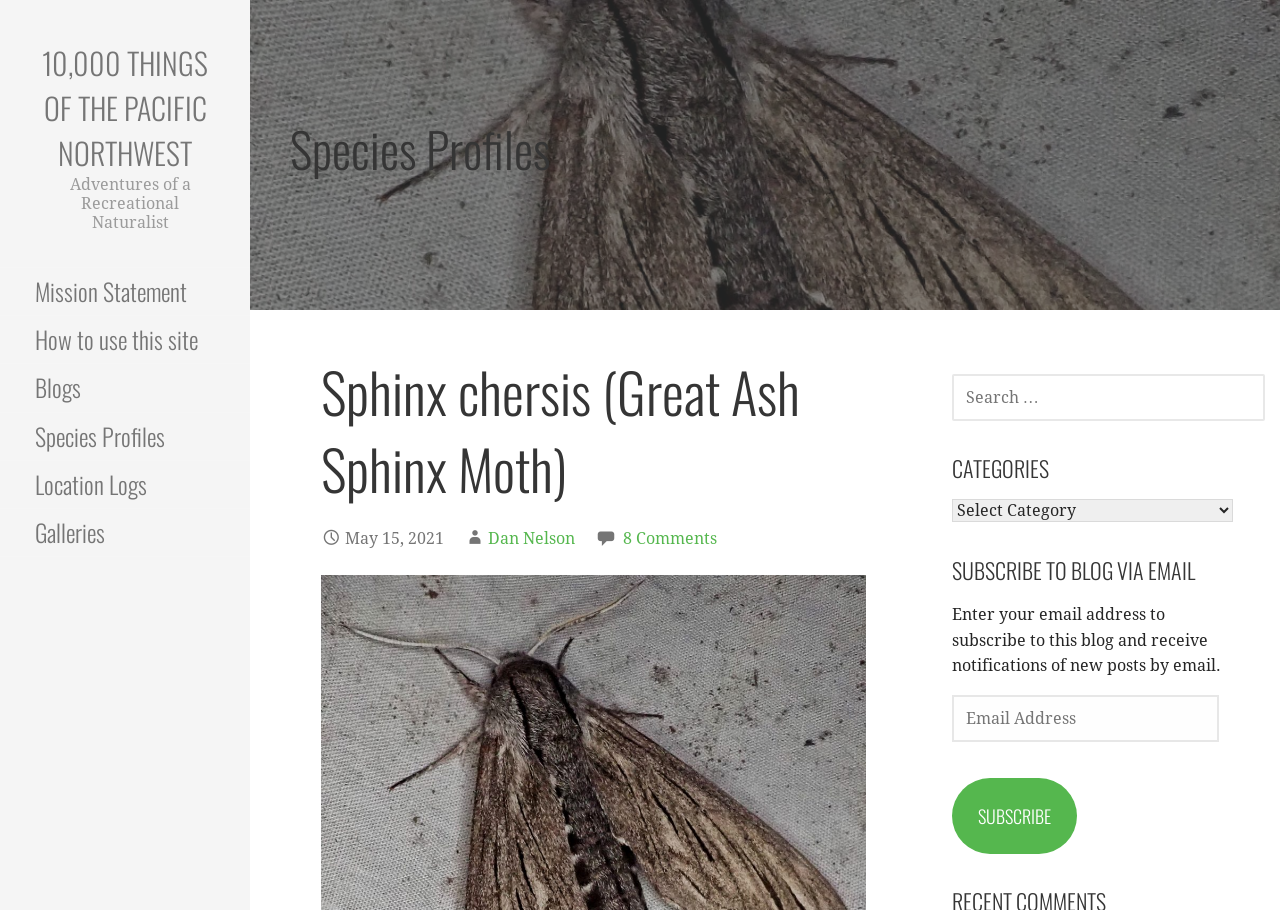Locate the bounding box coordinates of the area where you should click to accomplish the instruction: "go to 10,000 THINGS OF THE PACIFIC NORTHWEST".

[0.033, 0.044, 0.162, 0.192]